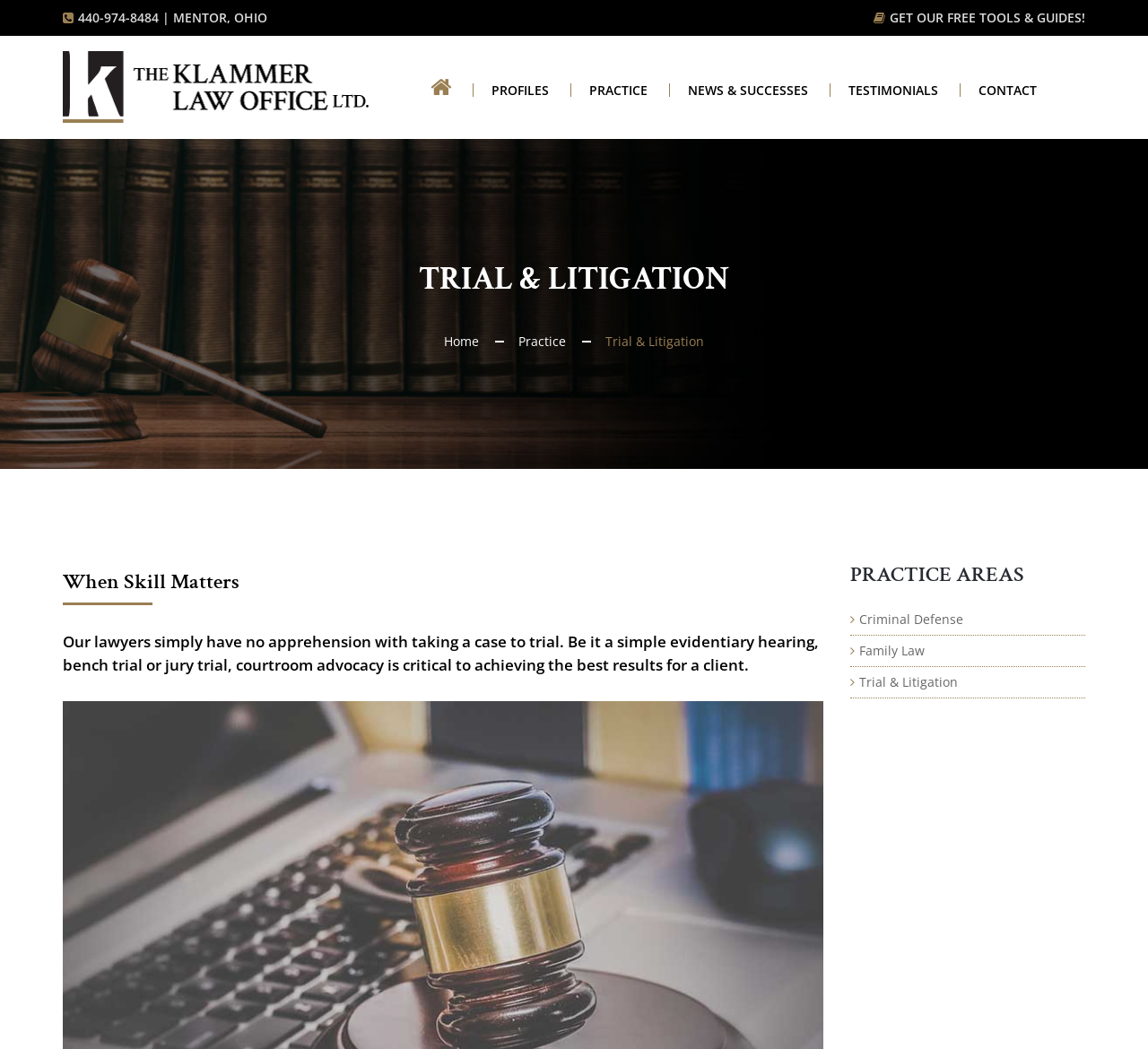What is the second sentence on the webpage?
Answer the question with as much detail as you can, using the image as a reference.

I looked at the section with the heading 'When Skill Matters' and found a static text element with the OCR text 'Our lawyers simply have no apprehension with taking a case to trial. Be it a simple evidentiary hearing, bench trial or jury trial, courtroom advocacy is critical to achieving the best results for a client.', and the second sentence is 'Our lawyers simply have no apprehension with taking a case to trial.'.